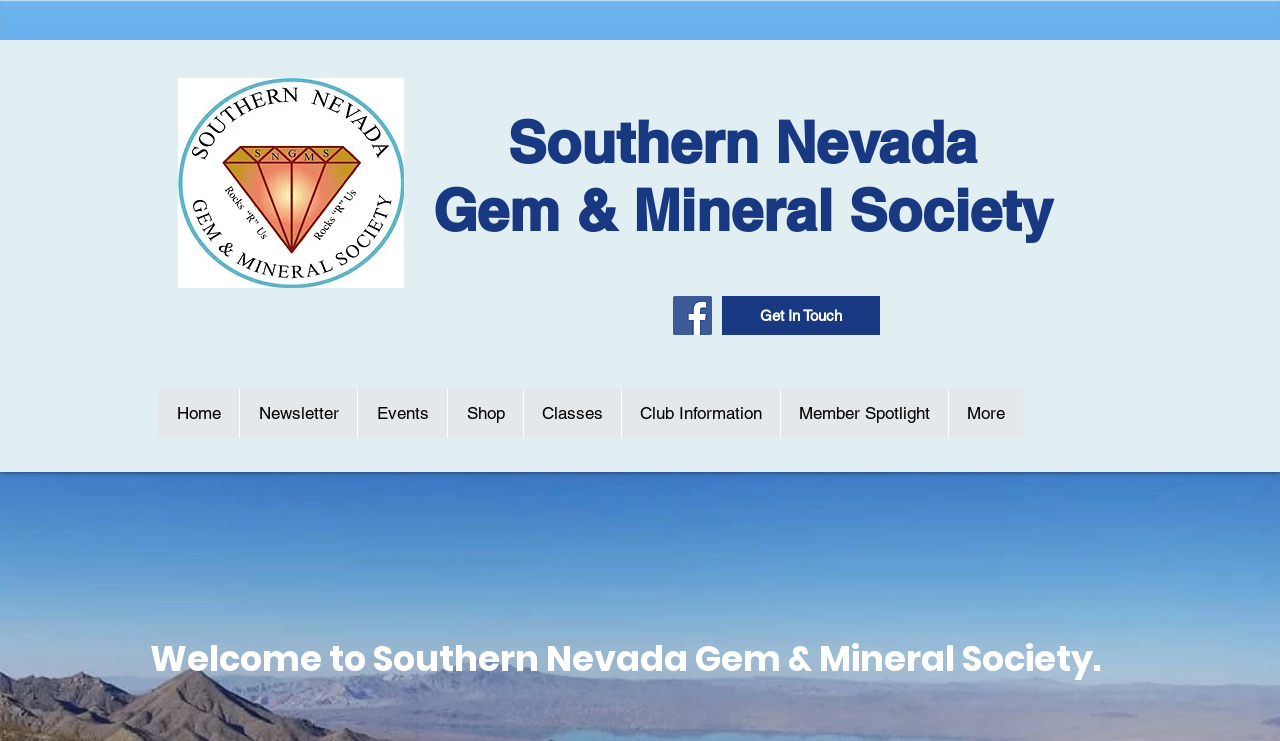Locate the bounding box coordinates of the element that should be clicked to execute the following instruction: "Click the 'Alterar região' button".

None